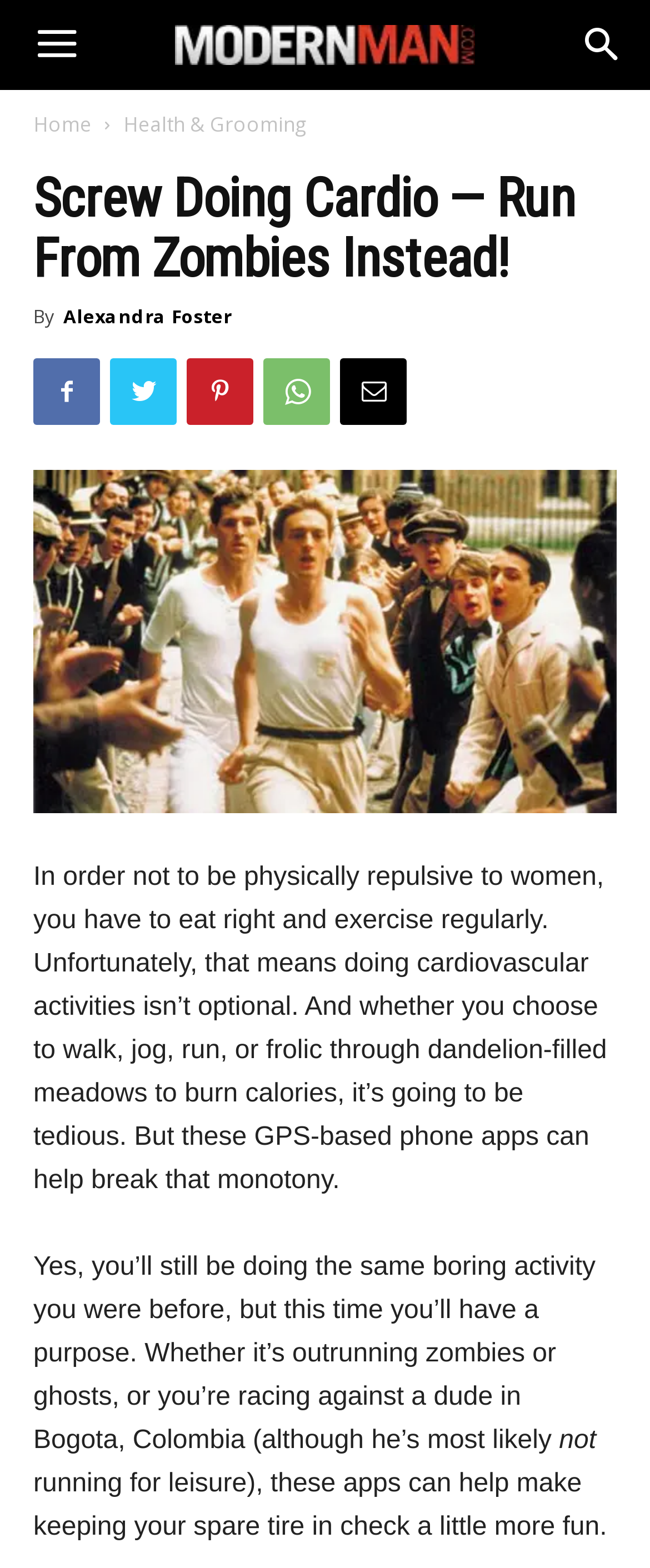Locate and provide the bounding box coordinates for the HTML element that matches this description: "WhatsApp".

[0.405, 0.228, 0.508, 0.271]